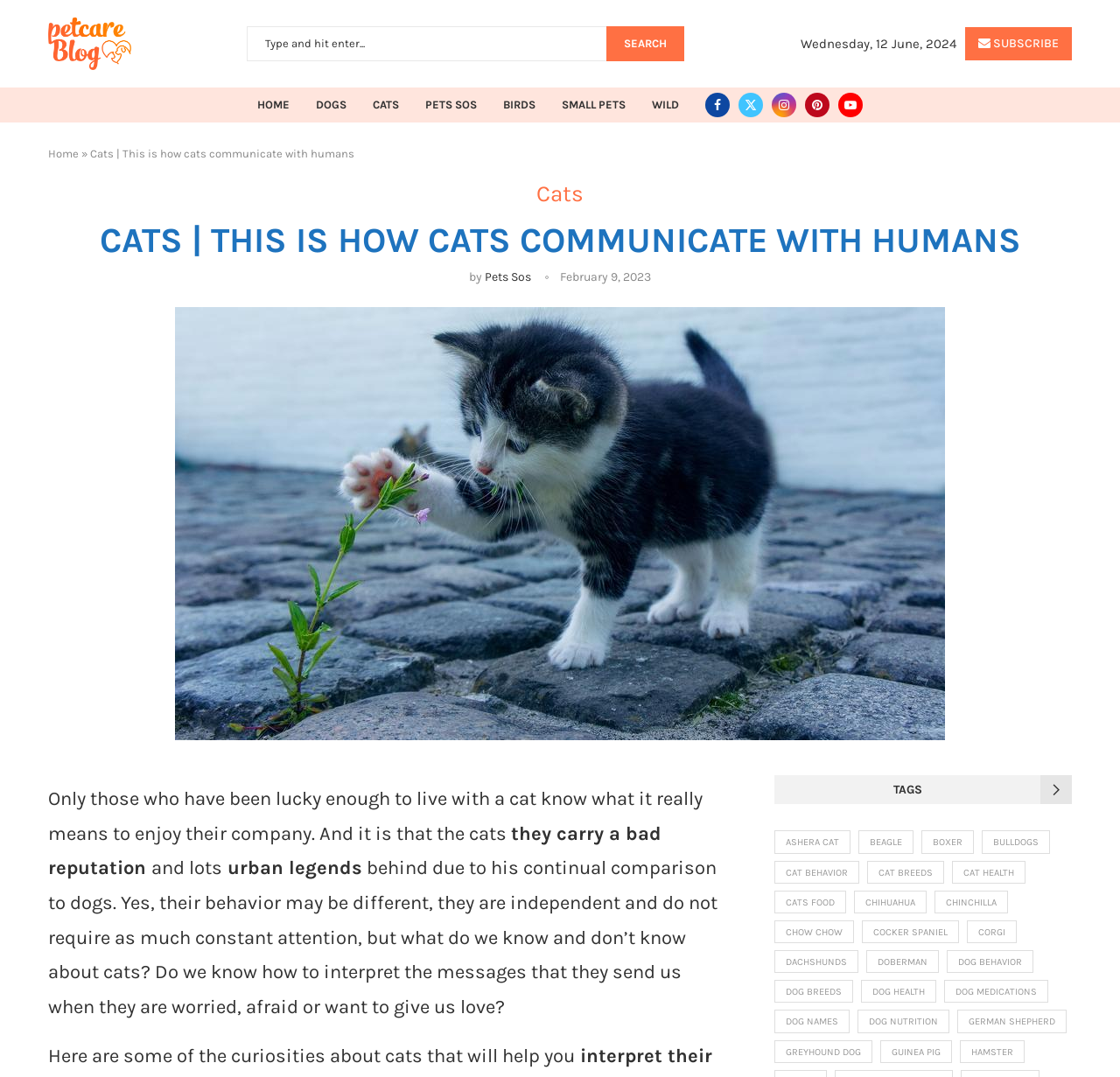Bounding box coordinates are specified in the format (top-left x, top-left y, bottom-right x, bottom-right y). All values are floating point numbers bounded between 0 and 1. Please provide the bounding box coordinate of the region this sentence describes: Dog Health

[0.769, 0.91, 0.836, 0.931]